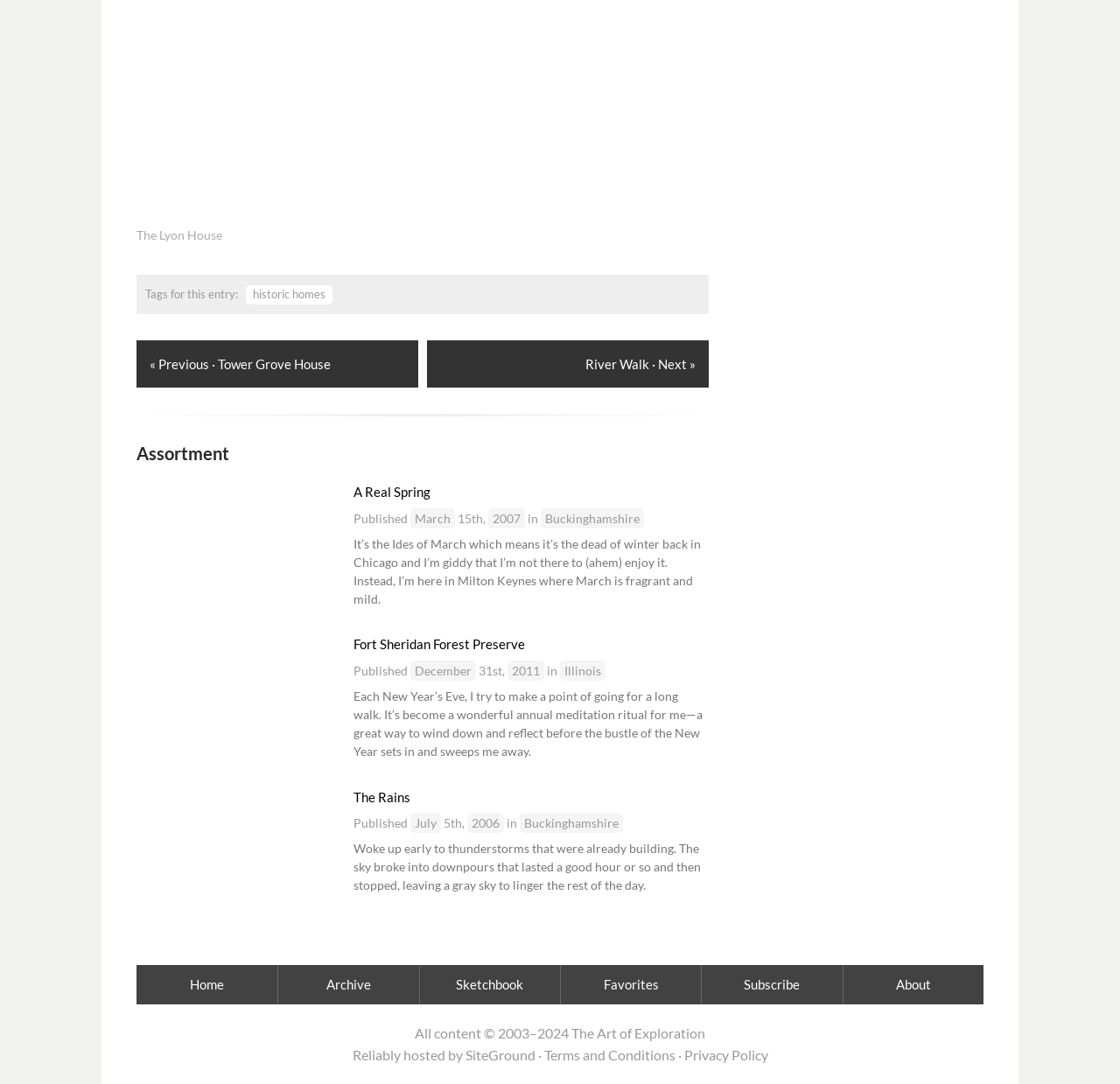Kindly determine the bounding box coordinates for the area that needs to be clicked to execute this instruction: "Click on the 'historic homes' tag".

[0.22, 0.263, 0.297, 0.281]